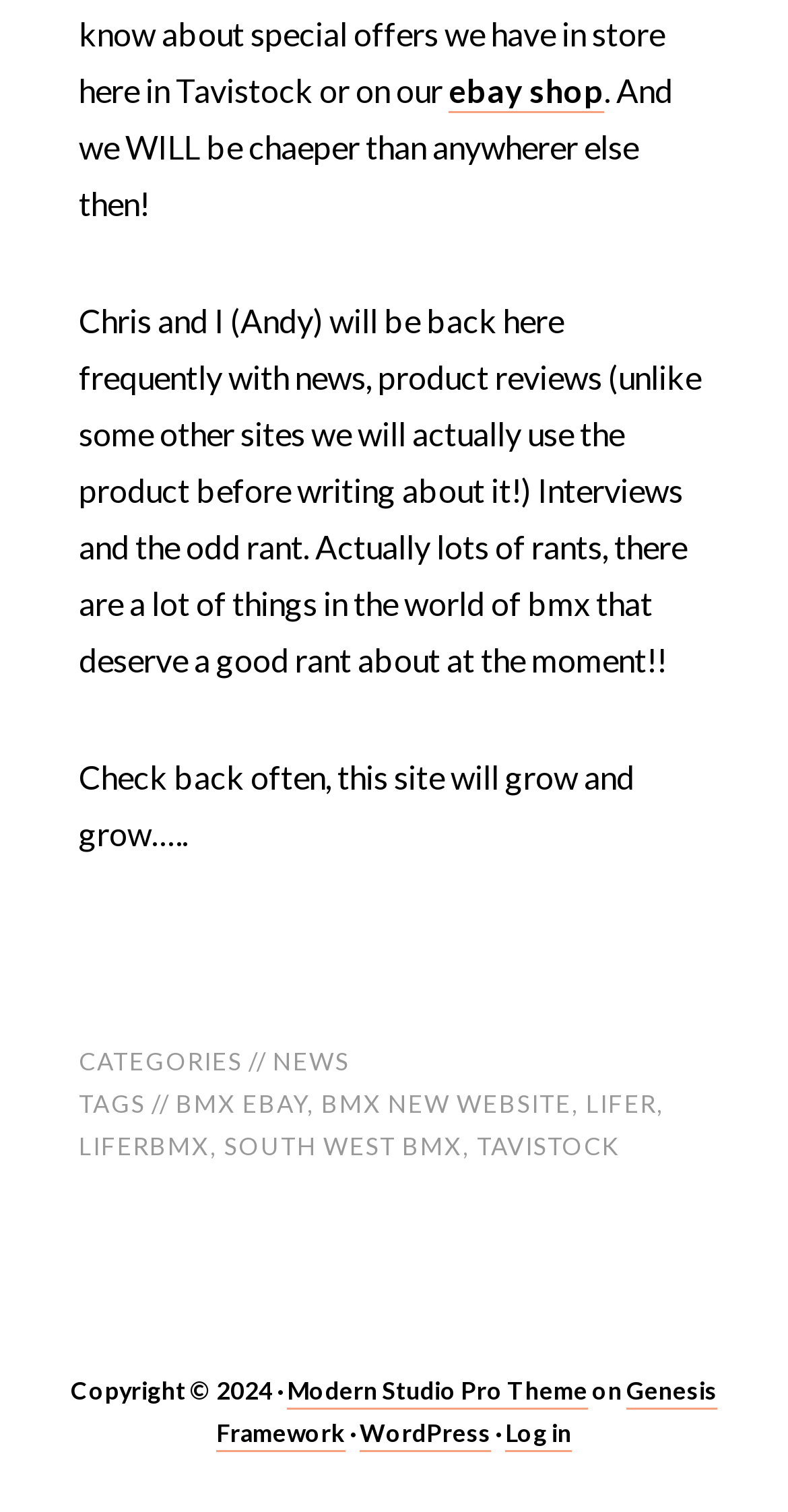Find the bounding box coordinates for the UI element whose description is: "south west bmx". The coordinates should be four float numbers between 0 and 1, in the format [left, top, right, bottom].

[0.285, 0.748, 0.587, 0.768]